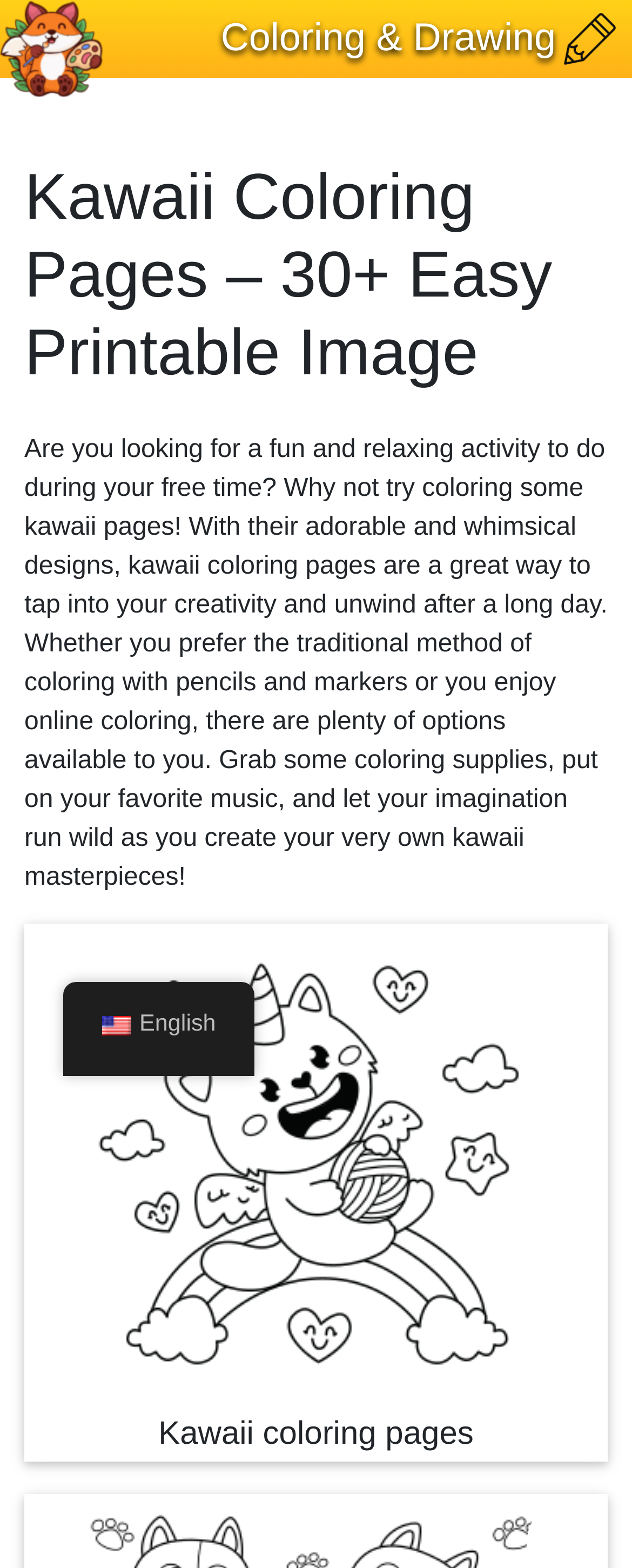Specify the bounding box coordinates of the area to click in order to follow the given instruction: "Click the logo."

[0.0, 0.0, 0.164, 0.05]